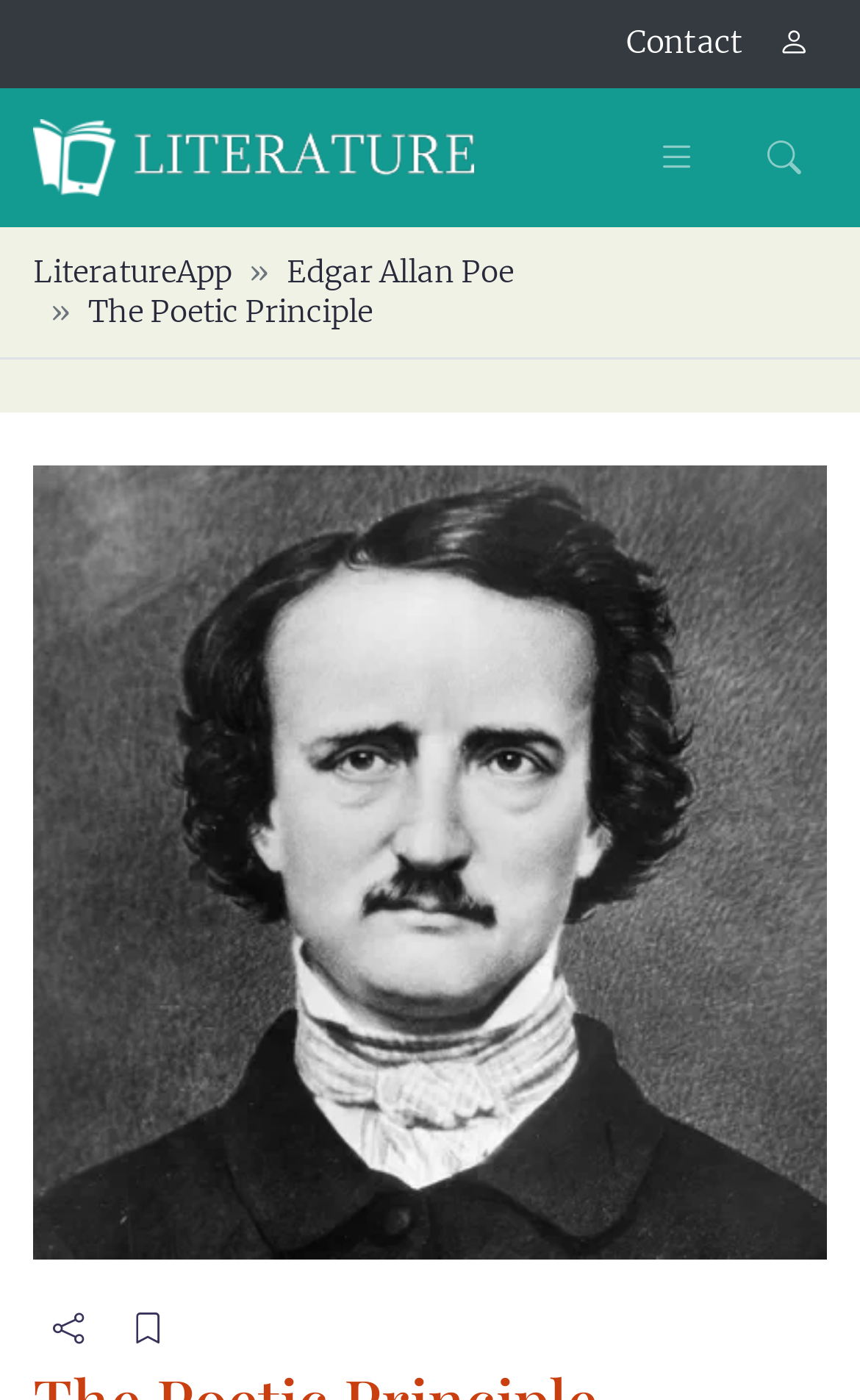Locate the bounding box coordinates of the element you need to click to accomplish the task described by this instruction: "search for something".

[0.862, 0.092, 0.962, 0.133]